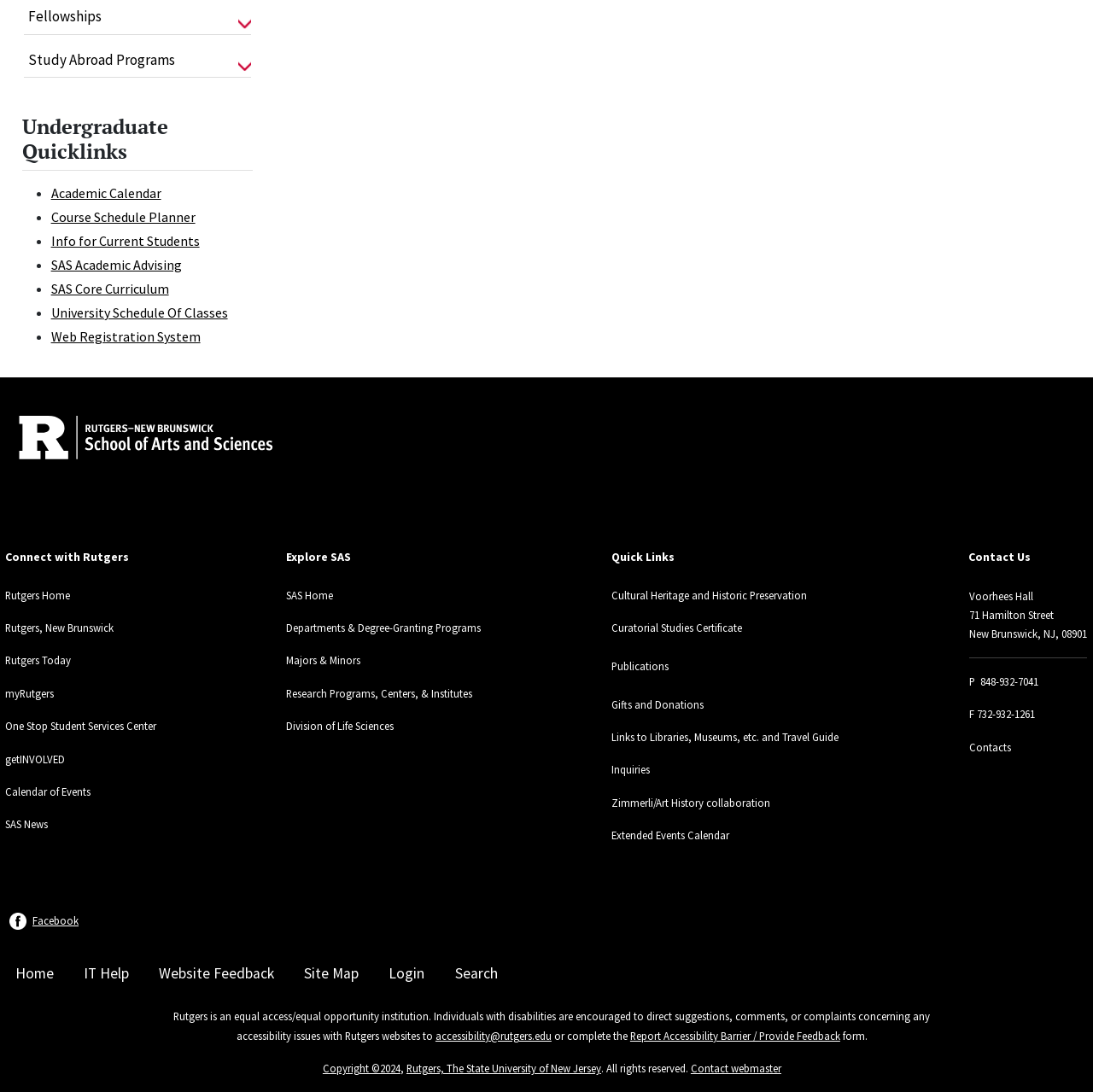What is the name of the program that allows students to plan their course schedule?
Utilize the information in the image to give a detailed answer to the question.

The answer can be found by looking at the 'Undergraduate Quicklinks' section, which is located at the top left of the webpage. One of the links is labeled 'Course Schedule Planner', which is a program that allows students to plan their course schedule.